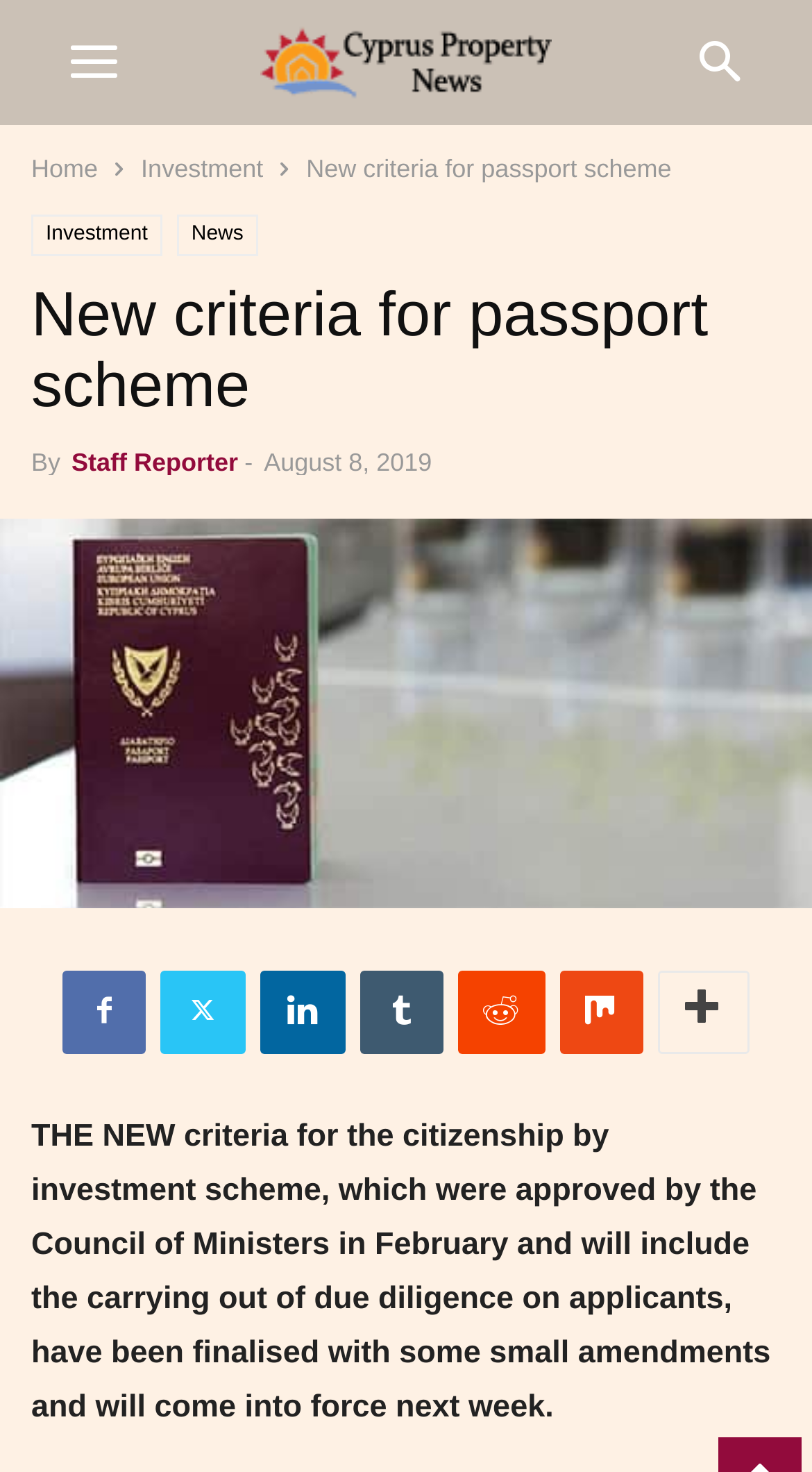Please answer the following question using a single word or phrase: How many social media links are there?

6